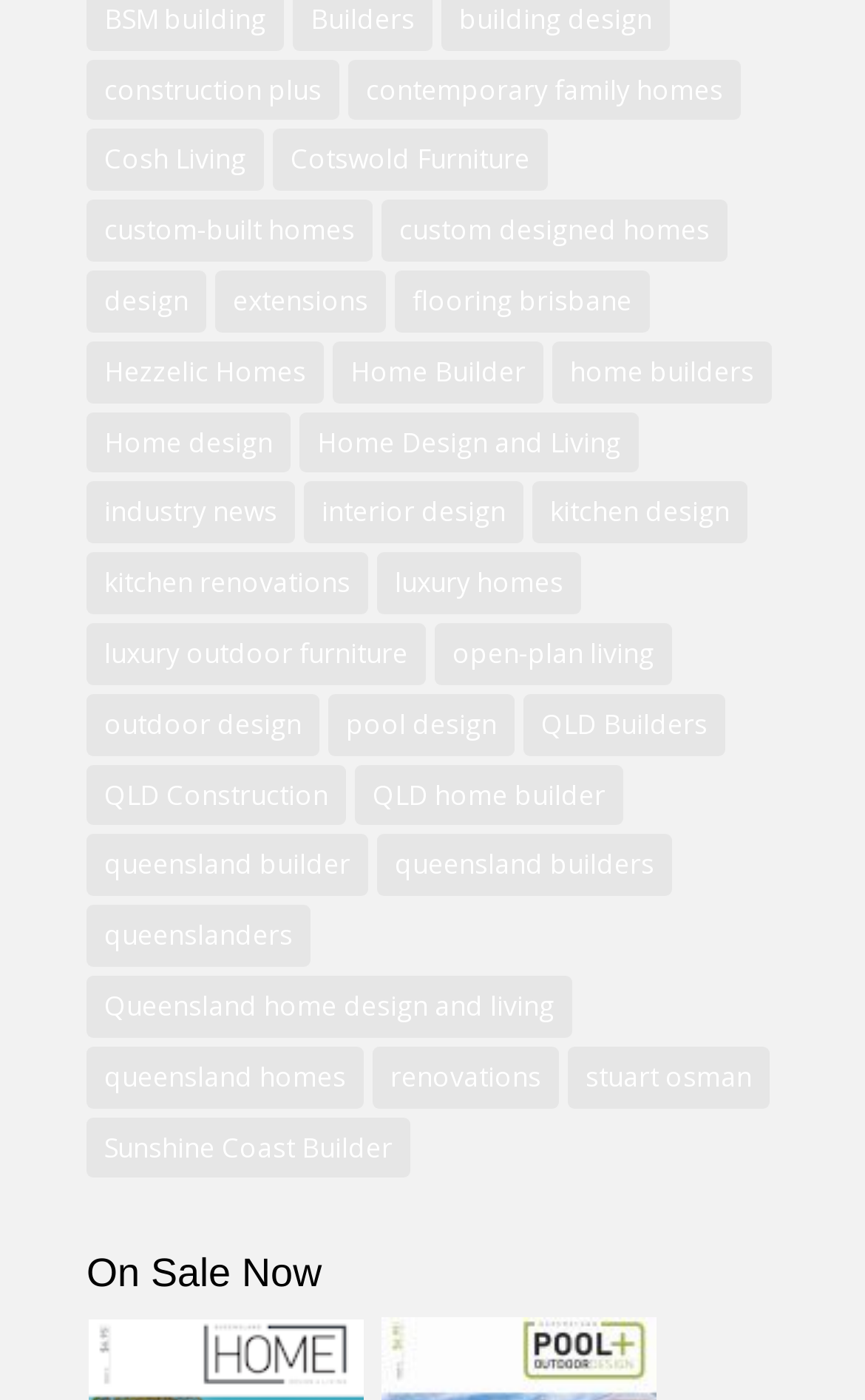Identify the bounding box coordinates for the region of the element that should be clicked to carry out the instruction: "read about Information". The bounding box coordinates should be four float numbers between 0 and 1, i.e., [left, top, right, bottom].

None